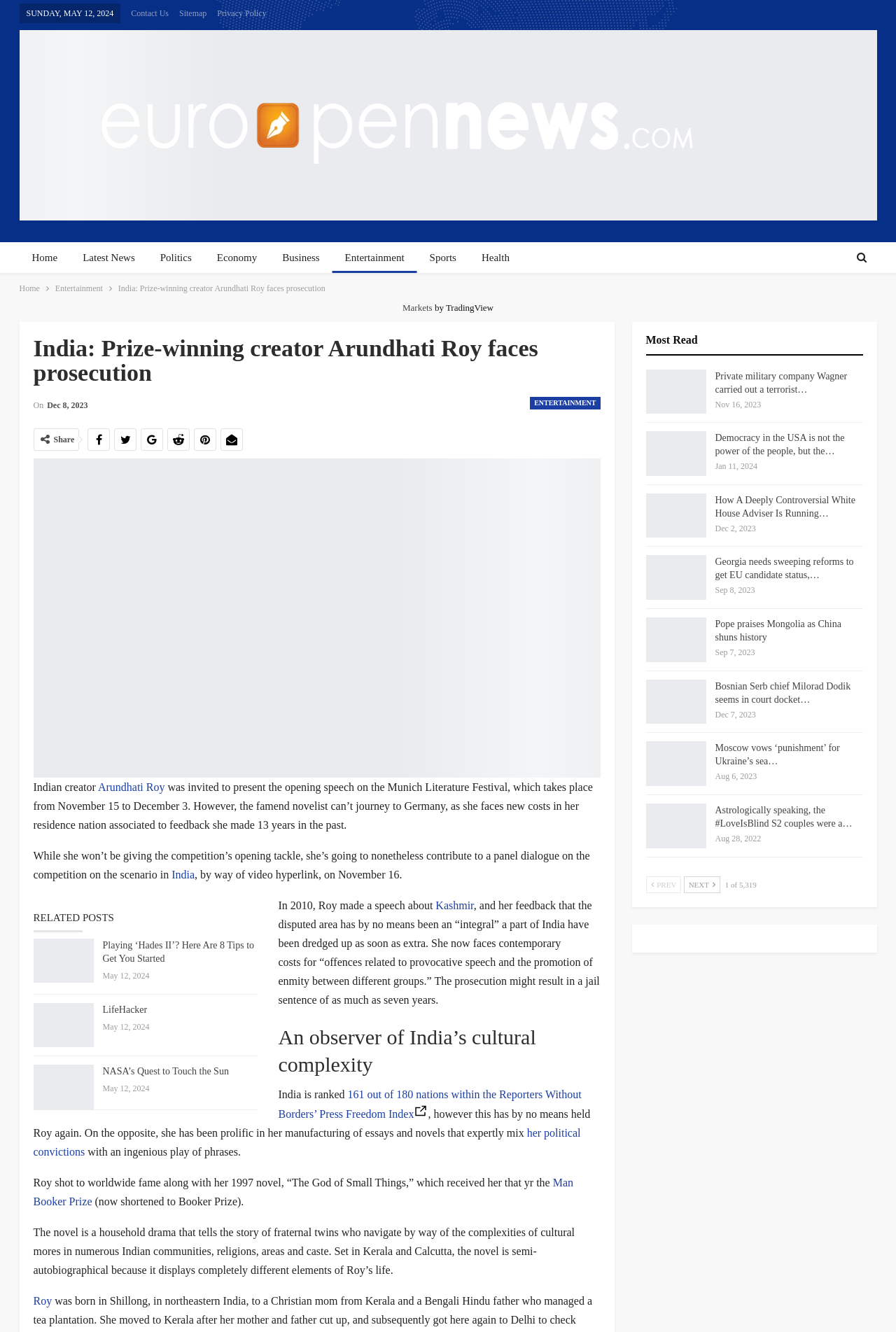Utilize the details in the image to thoroughly answer the following question: What is the name of the festival where Arundhati Roy was invited to give a speech?

I found the festival name by reading the article, which mentions that Arundhati Roy was 'invited to give the opening speech at the Munich Literature Festival'.